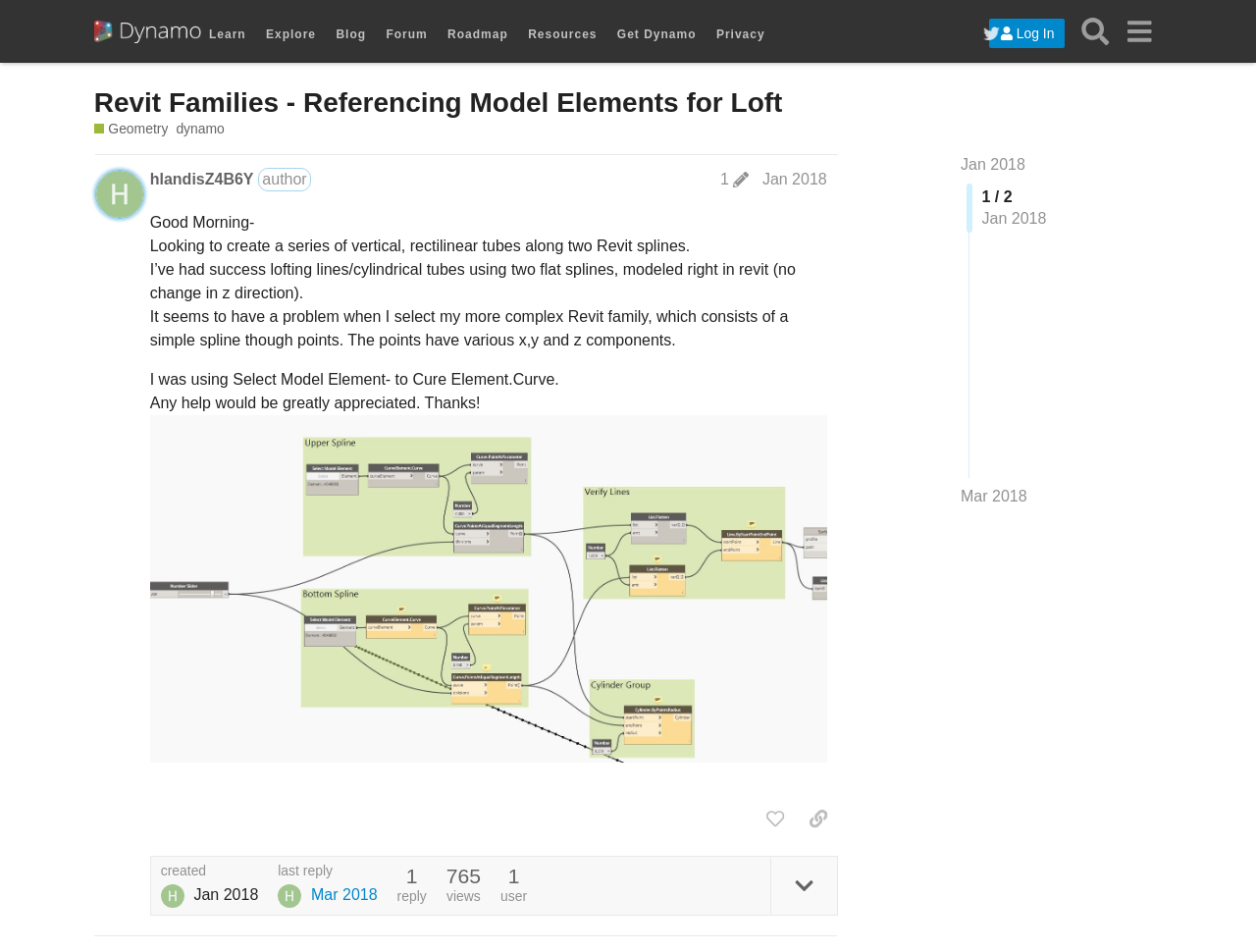Identify the bounding box coordinates of the part that should be clicked to carry out this instruction: "Like this post".

[0.602, 0.843, 0.632, 0.878]